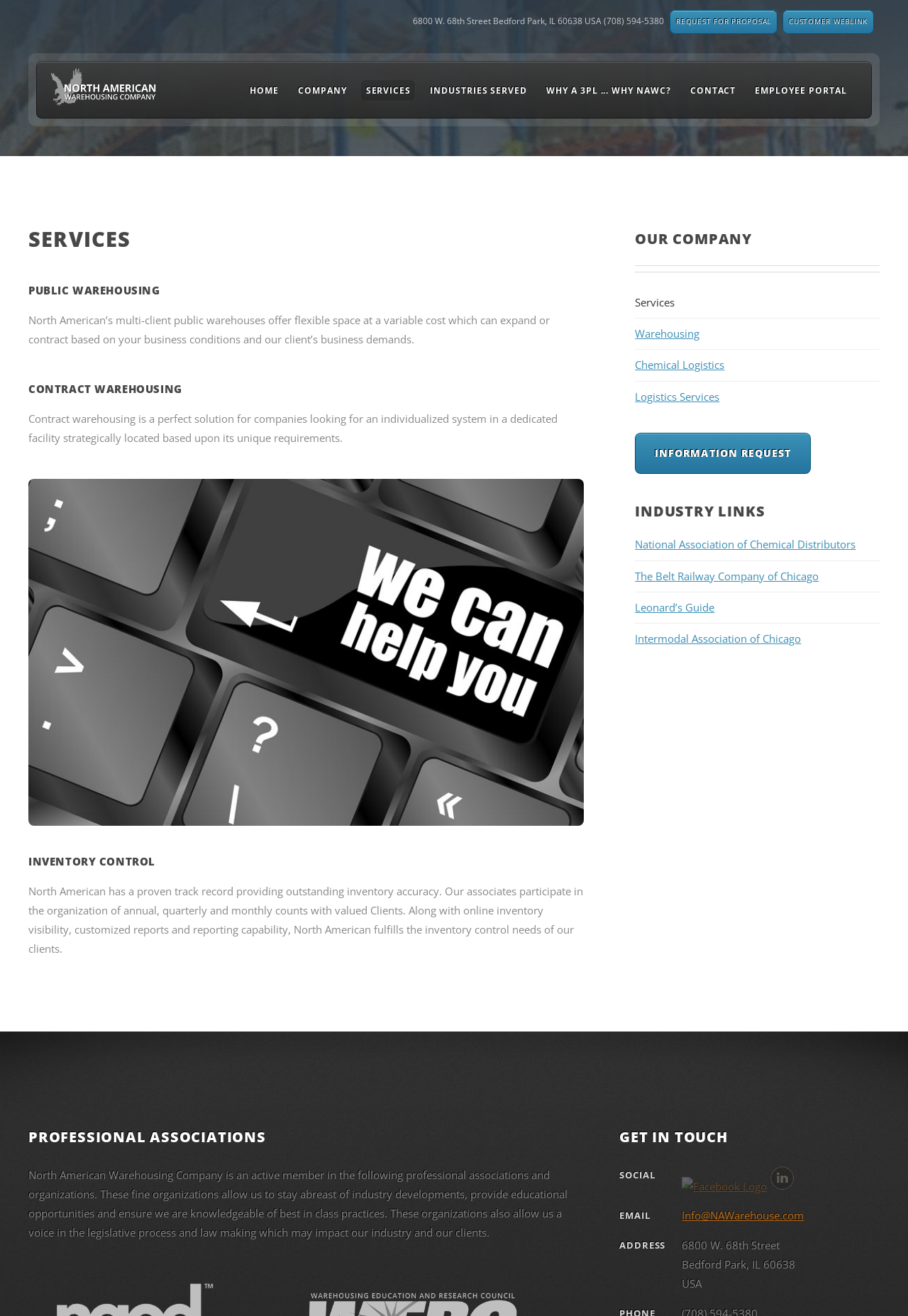How can I contact North American Warehousing Company?
Please respond to the question with a detailed and informative answer.

I found this information by examining the 'GET IN TOUCH' section at the bottom of the webpage, which provides an email address and links to the company's social media profiles, including Facebook and LinkedIn.